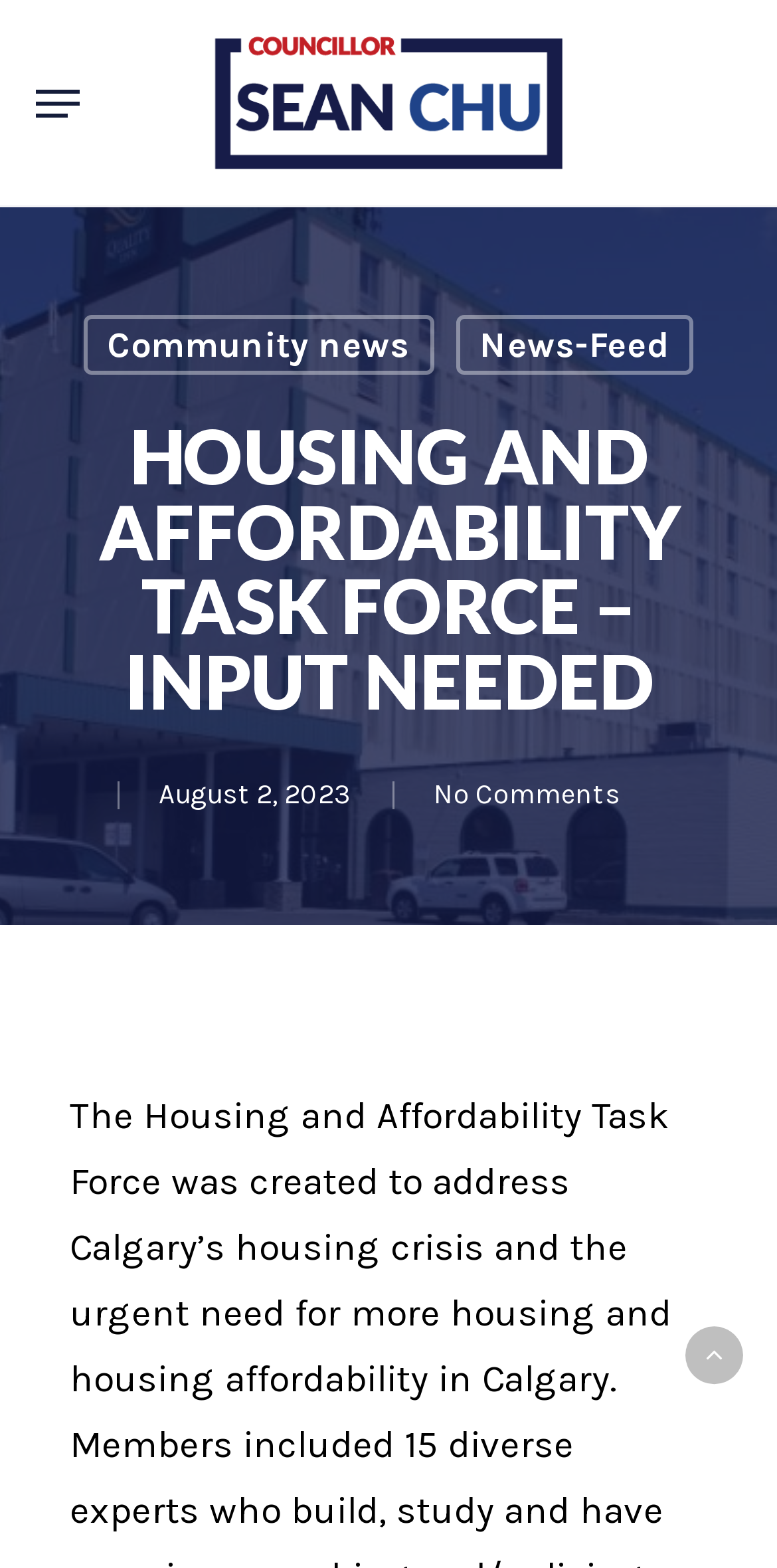From the details in the image, provide a thorough response to the question: How many comments are there on this task force input?

The answer can be found by looking at the link element with the text 'No Comments', which indicates that there are no comments on this task force input.